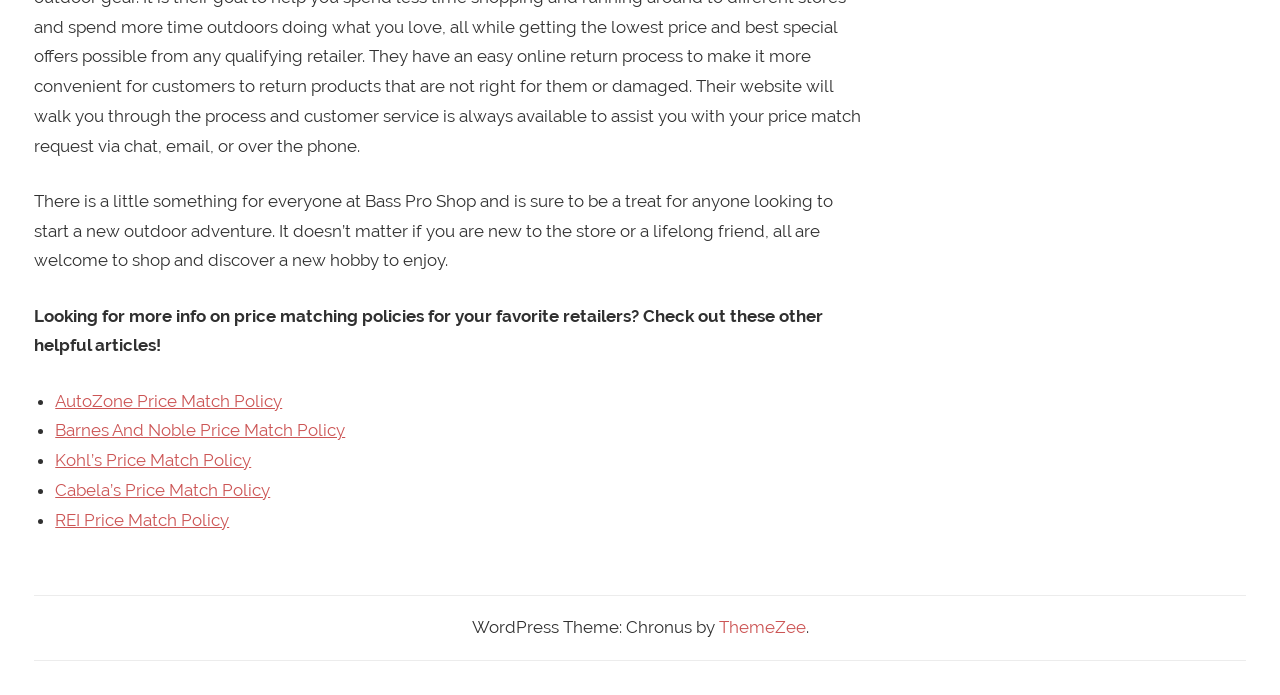What is the name of the retailer mentioned in the first paragraph?
Give a comprehensive and detailed explanation for the question.

The first paragraph of the webpage mentions 'Bass Pro Shop' as a retailer, indicating that it is one of the retailers being discussed on the webpage.